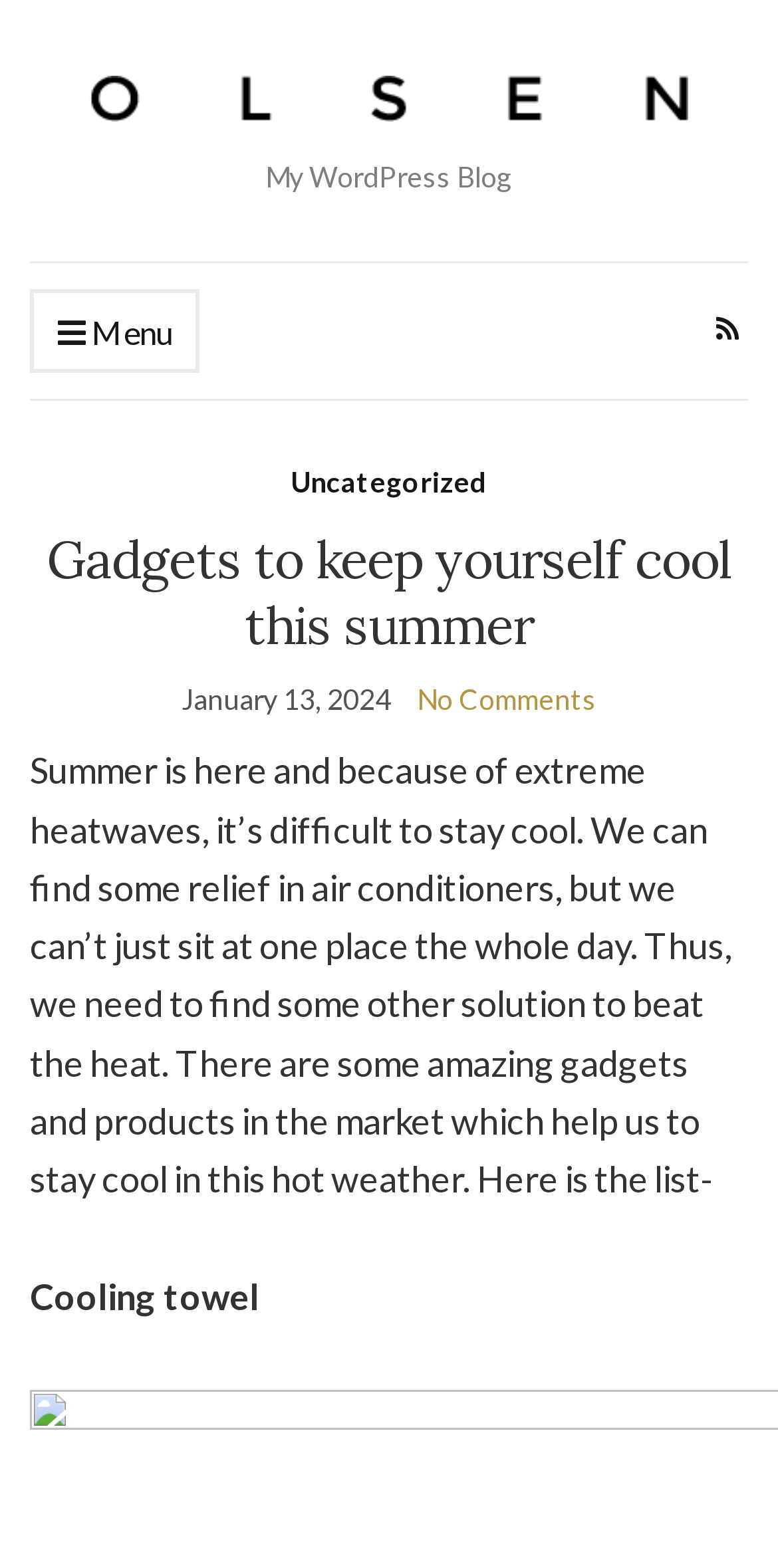Using the element description: "Uncategorized", determine the bounding box coordinates. The coordinates should be in the format [left, top, right, bottom], with values between 0 and 1.

[0.373, 0.293, 0.627, 0.322]